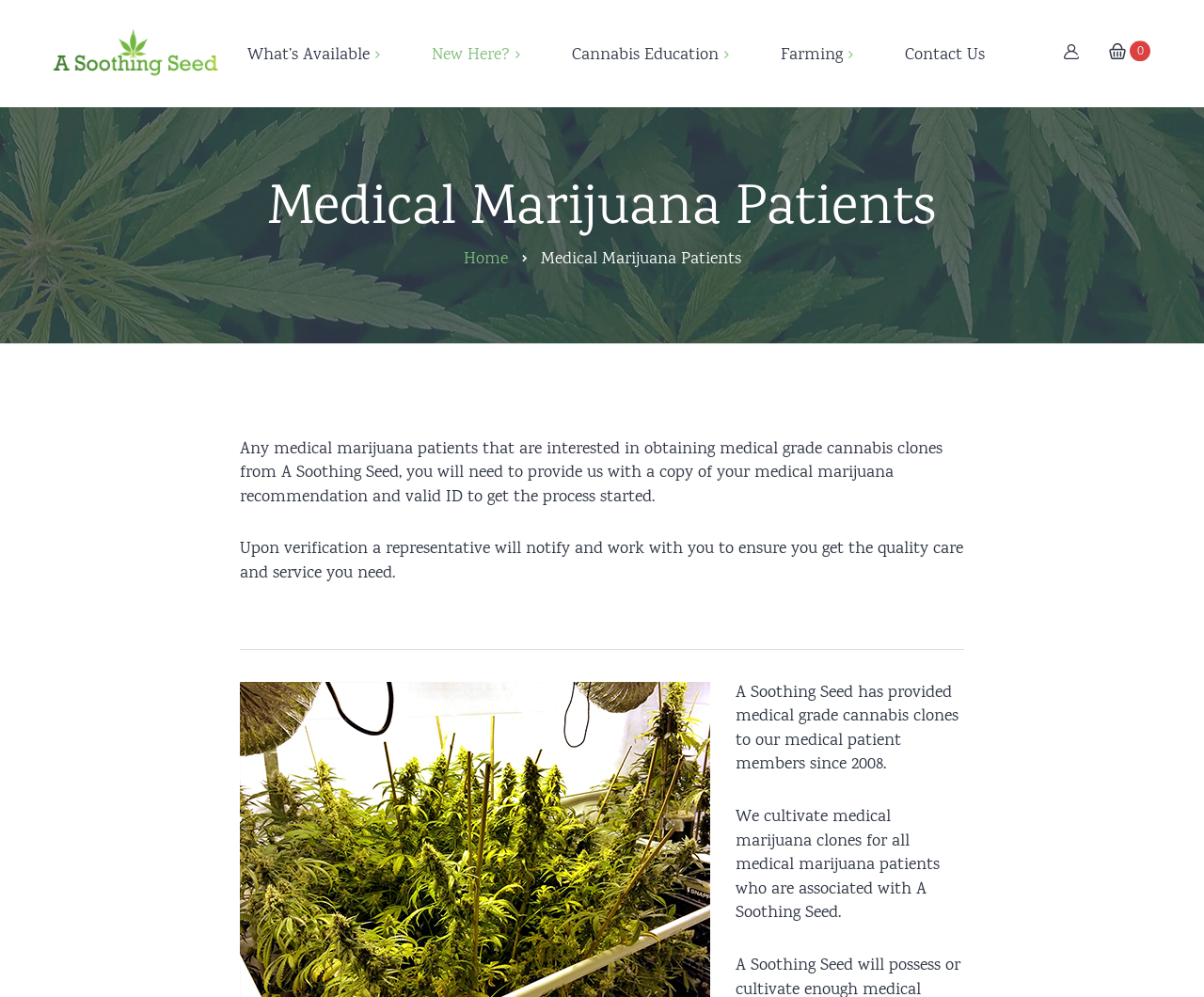What is the purpose of the website?
Based on the image, provide a one-word or brief-phrase response.

Medical marijuana services